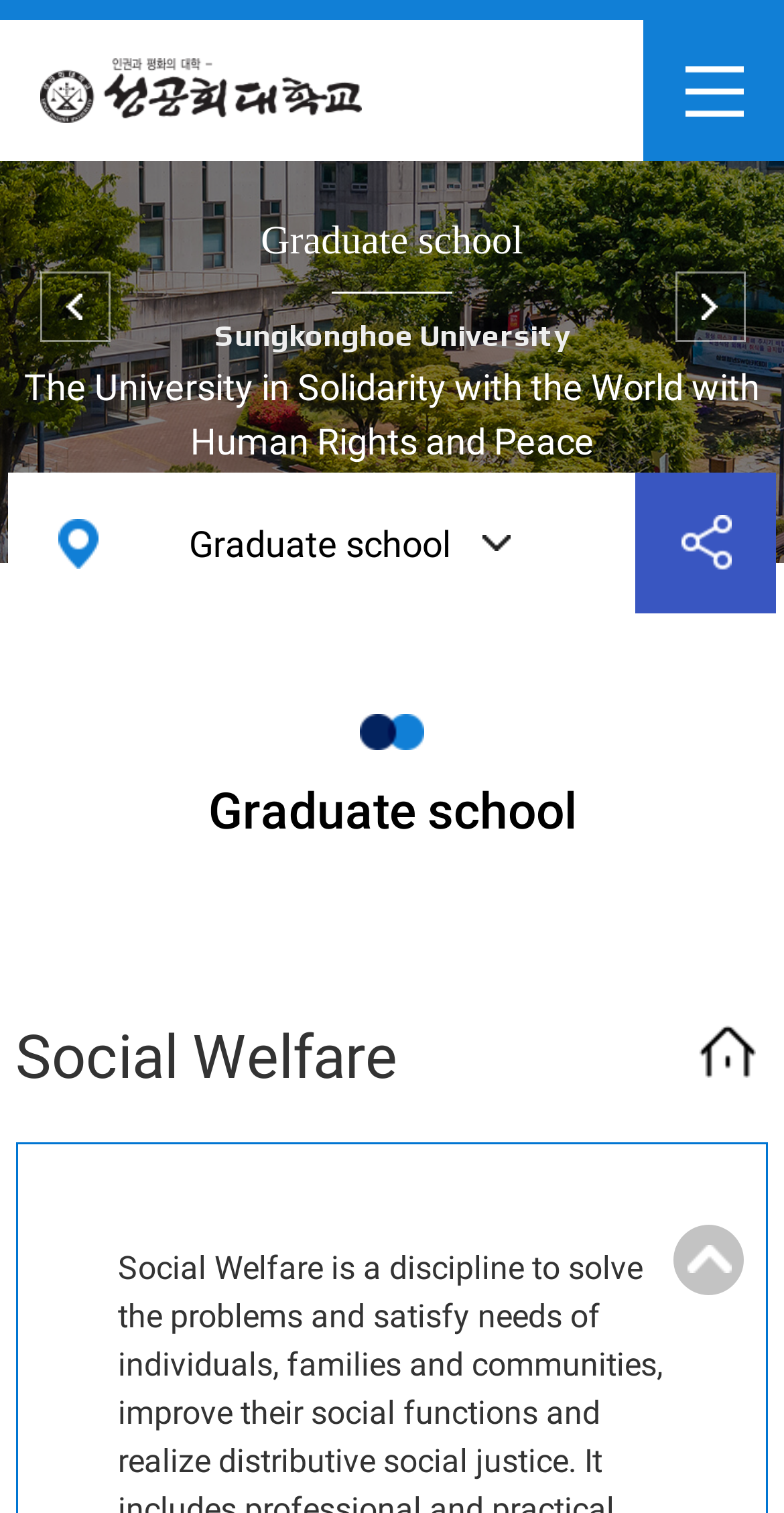How many links are on the page?
Based on the visual content, answer with a single word or a brief phrase.

5